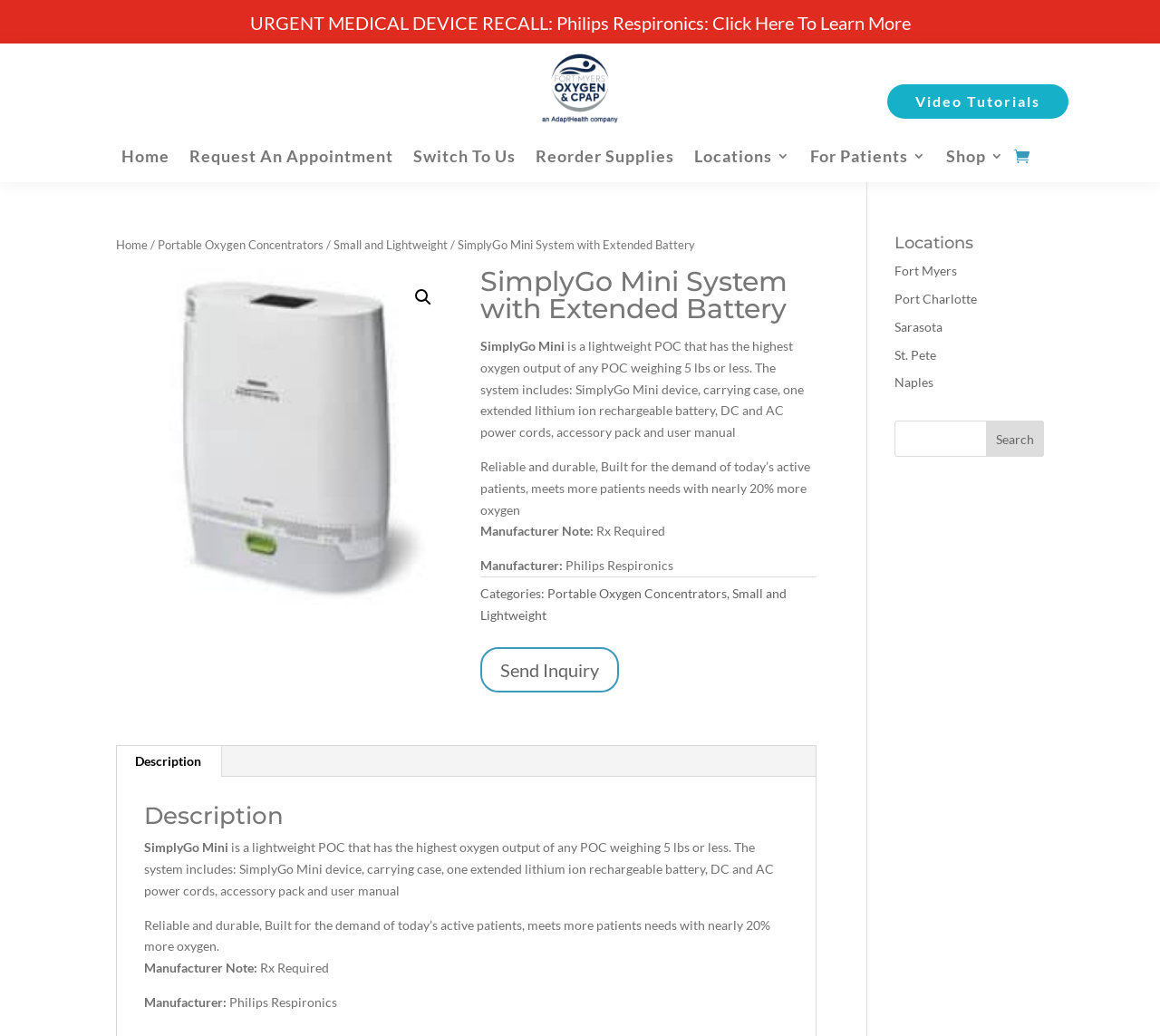Can you show the bounding box coordinates of the region to click on to complete the task described in the instruction: "Learn more about Philips Respironics recall"?

[0.2, 0.001, 0.8, 0.042]